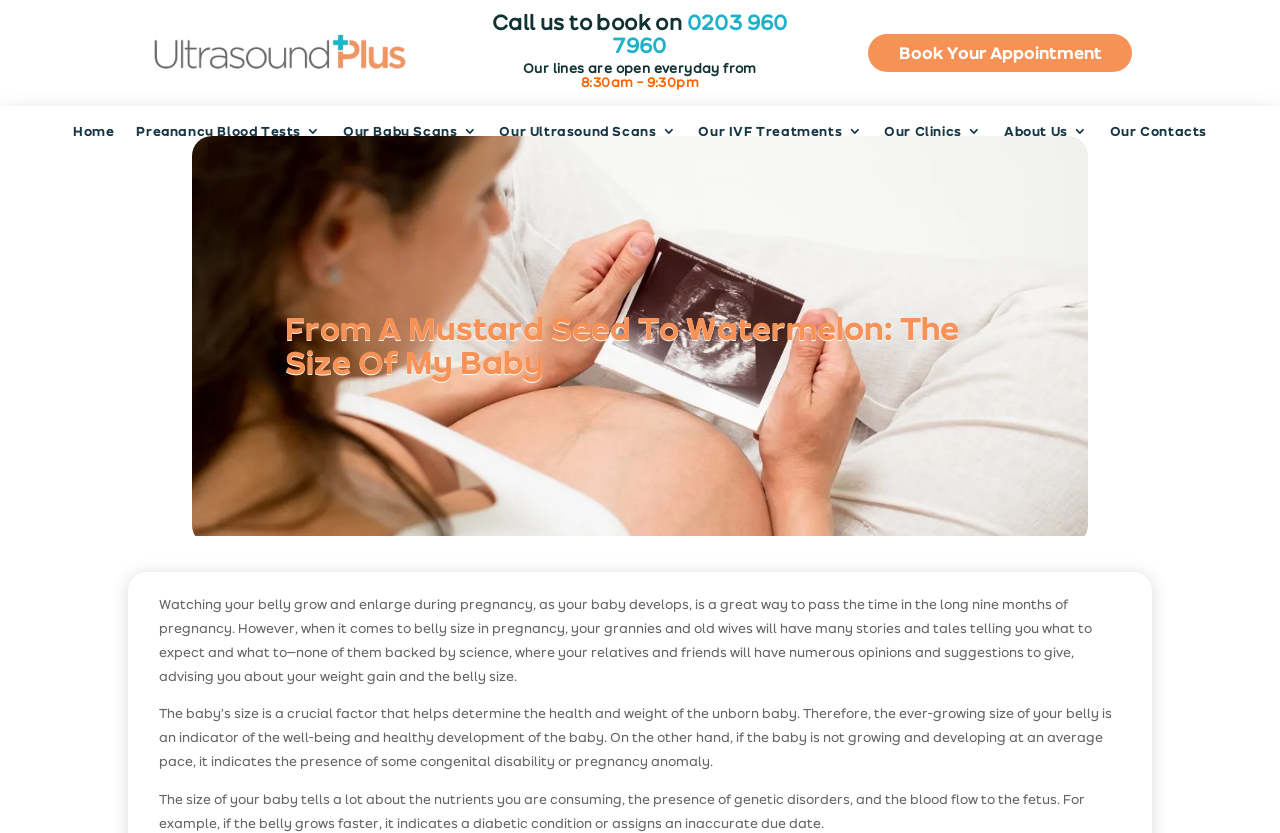Find and provide the bounding box coordinates for the UI element described here: "Home". The coordinates should be given as four float numbers between 0 and 1: [left, top, right, bottom].

[0.054, 0.149, 0.086, 0.176]